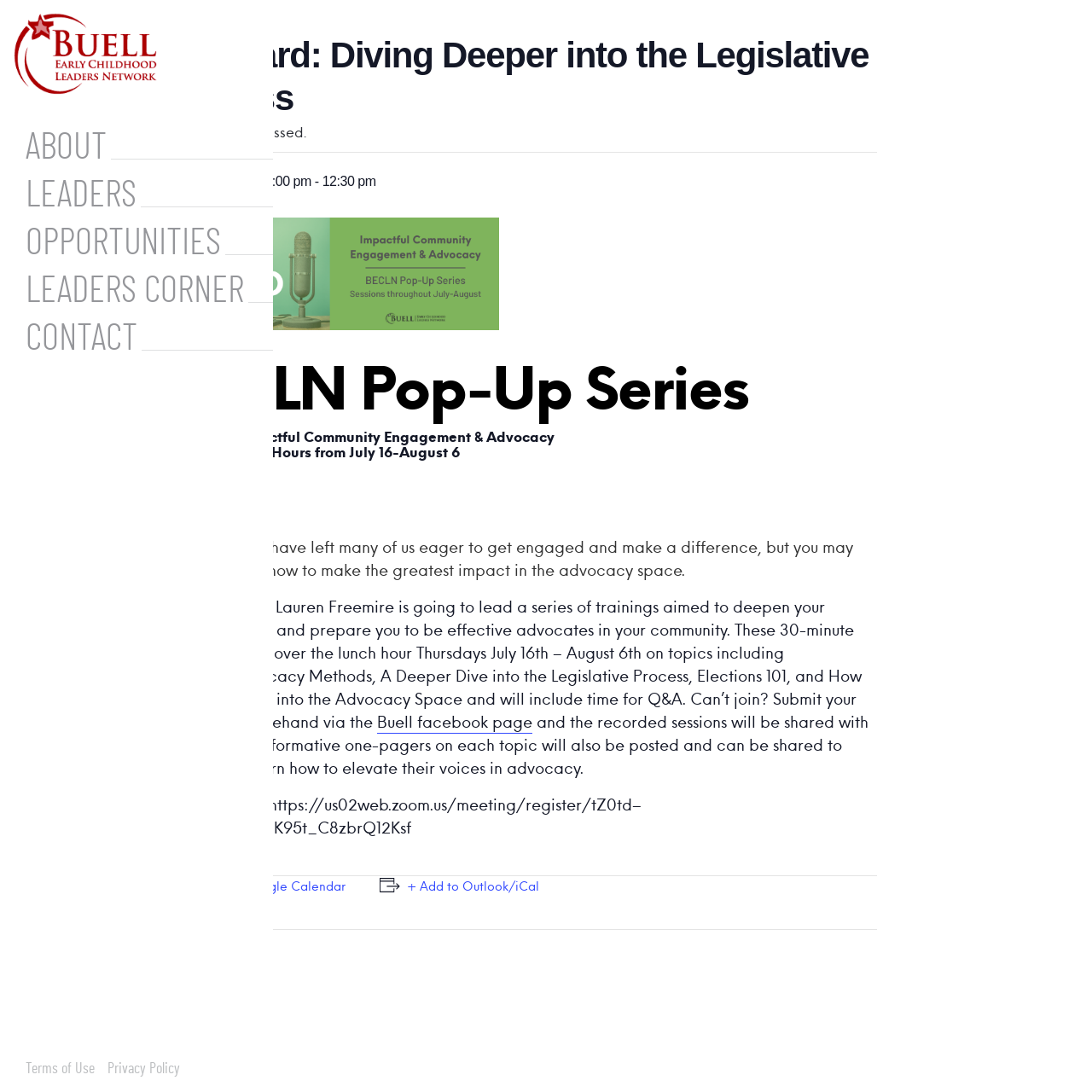Please answer the following question using a single word or phrase: 
How many links are there in the navigation menu?

5